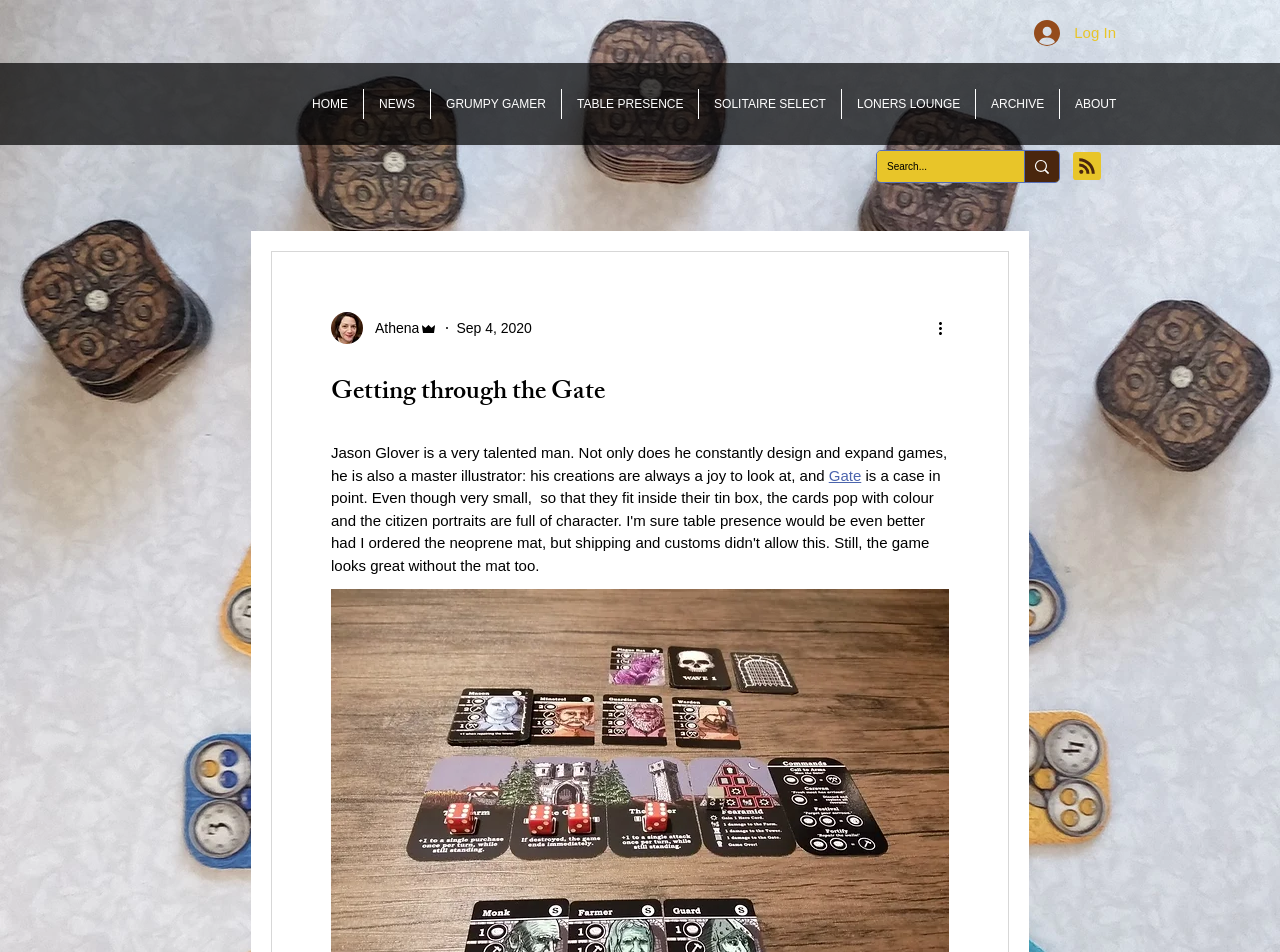Please identify the coordinates of the bounding box that should be clicked to fulfill this instruction: "Read more about Jason Glover".

[0.647, 0.49, 0.673, 0.508]